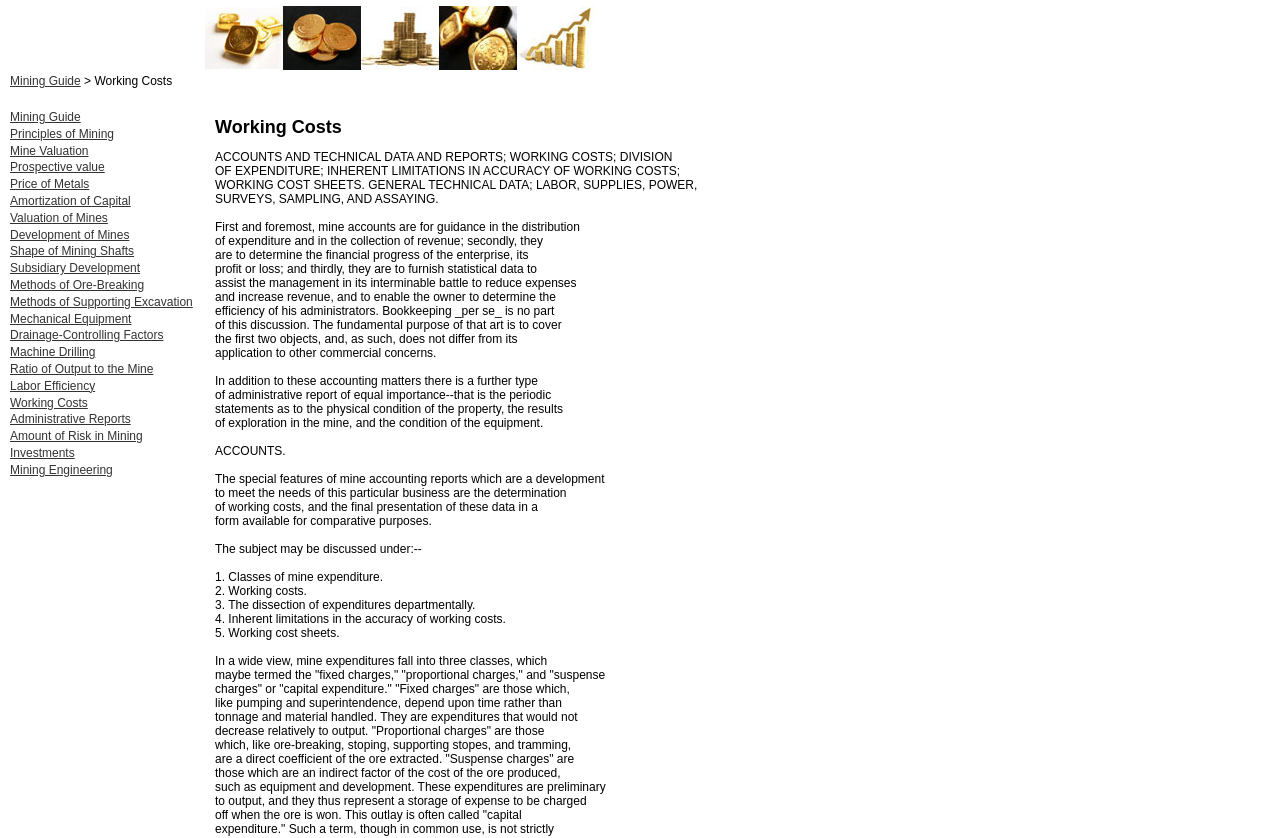Given the element description Machine Drilling, identify the bounding box coordinates for the UI element on the webpage screenshot. The format should be (top-left x, top-left y, bottom-right x, bottom-right y), with values between 0 and 1.

[0.008, 0.412, 0.075, 0.429]